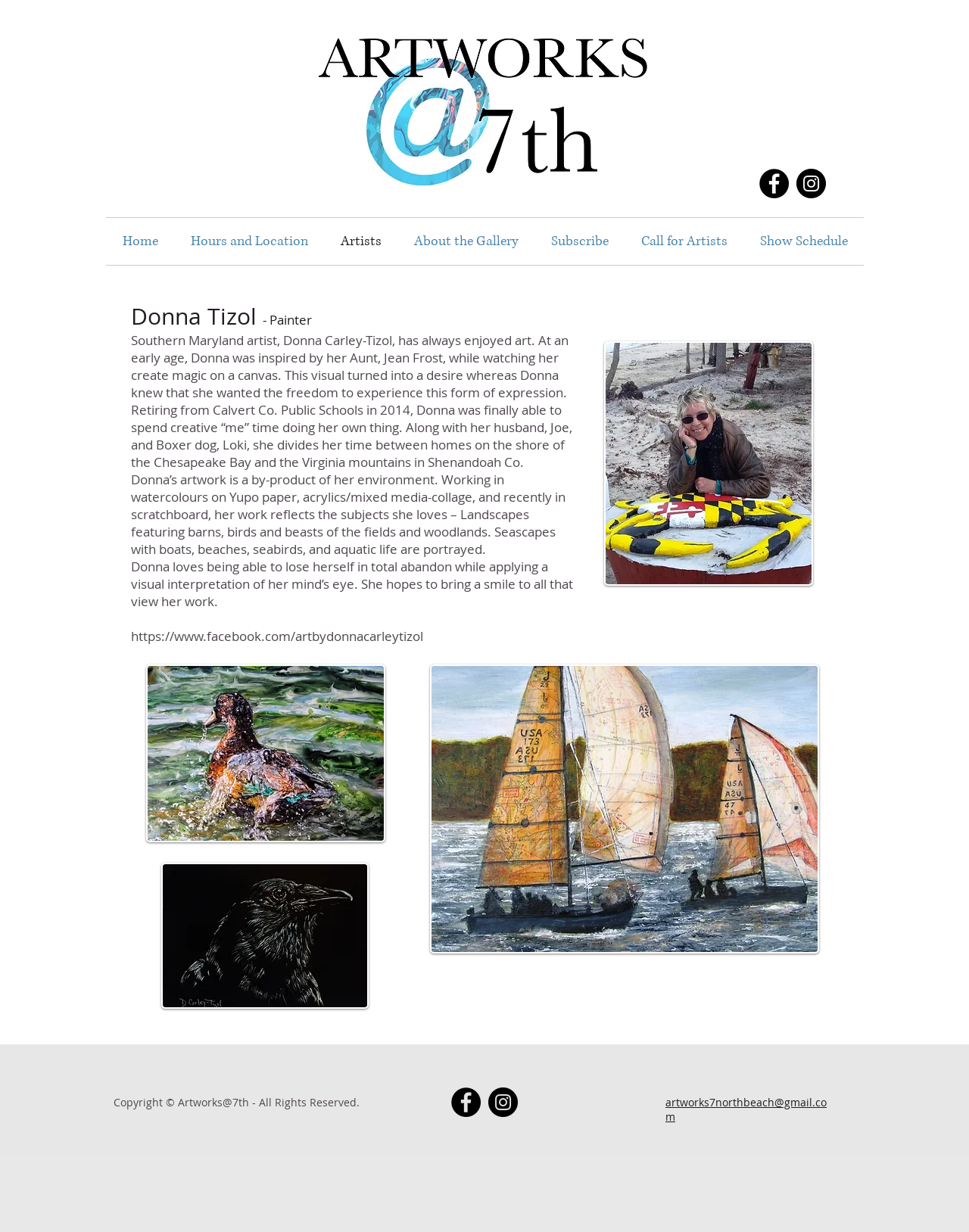Determine the bounding box coordinates of the region I should click to achieve the following instruction: "Go to Home page". Ensure the bounding box coordinates are four float numbers between 0 and 1, i.e., [left, top, right, bottom].

[0.109, 0.177, 0.18, 0.215]